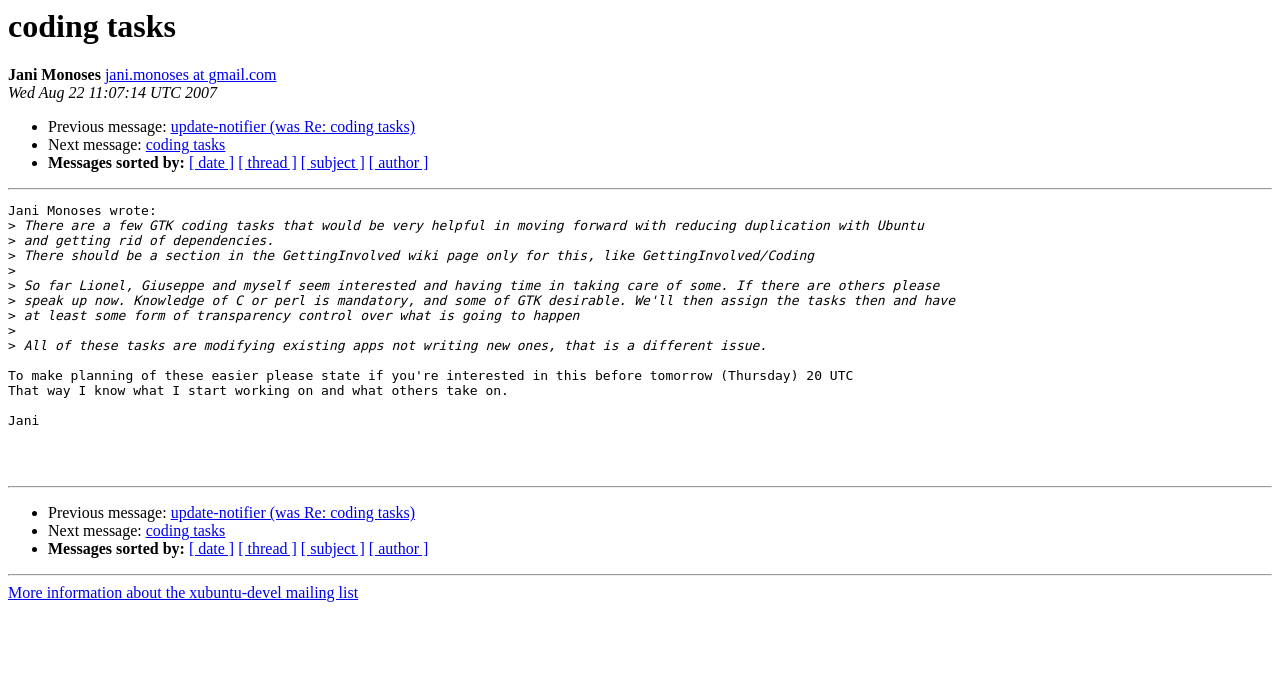Locate and provide the bounding box coordinates for the HTML element that matches this description: "update-notifier (was Re: coding tasks)".

[0.133, 0.17, 0.324, 0.195]